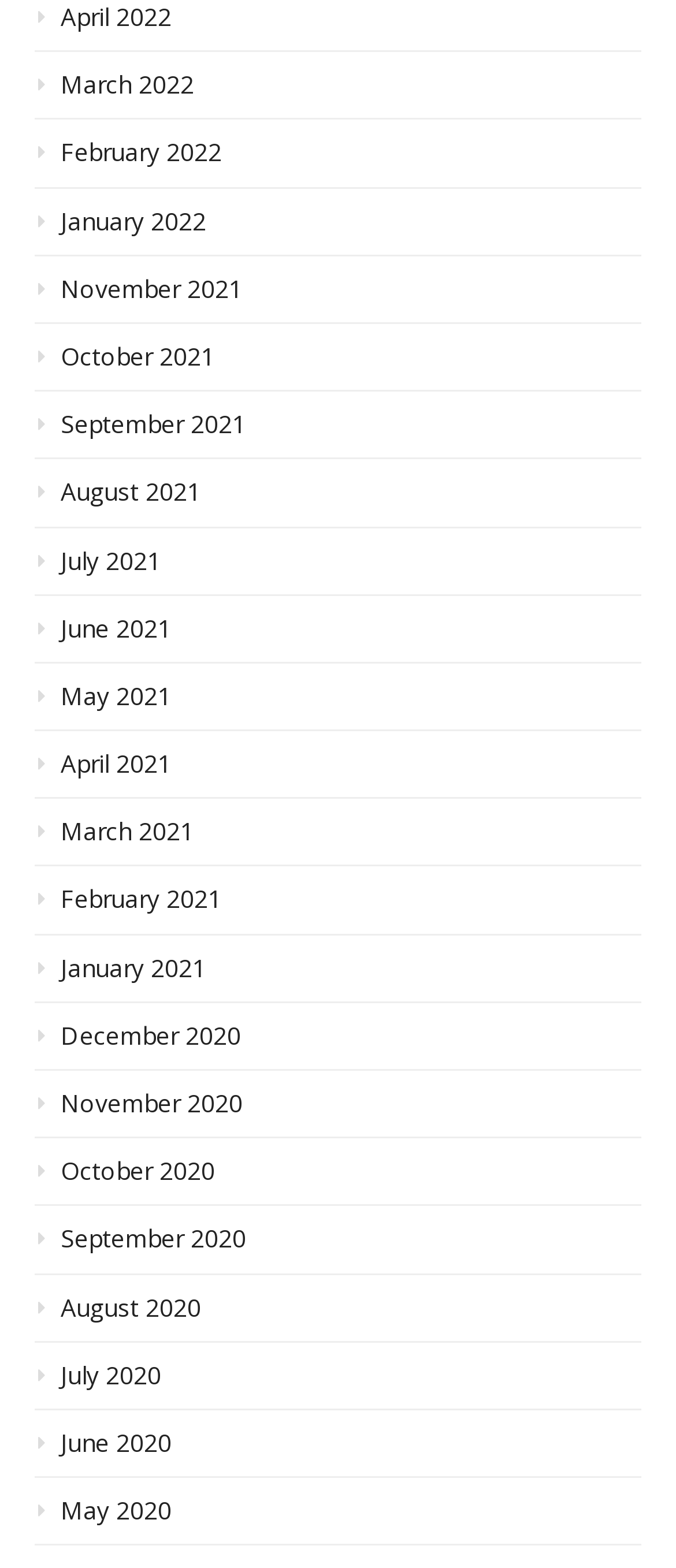Are the months listed in chronological order? Refer to the image and provide a one-word or short phrase answer.

Yes